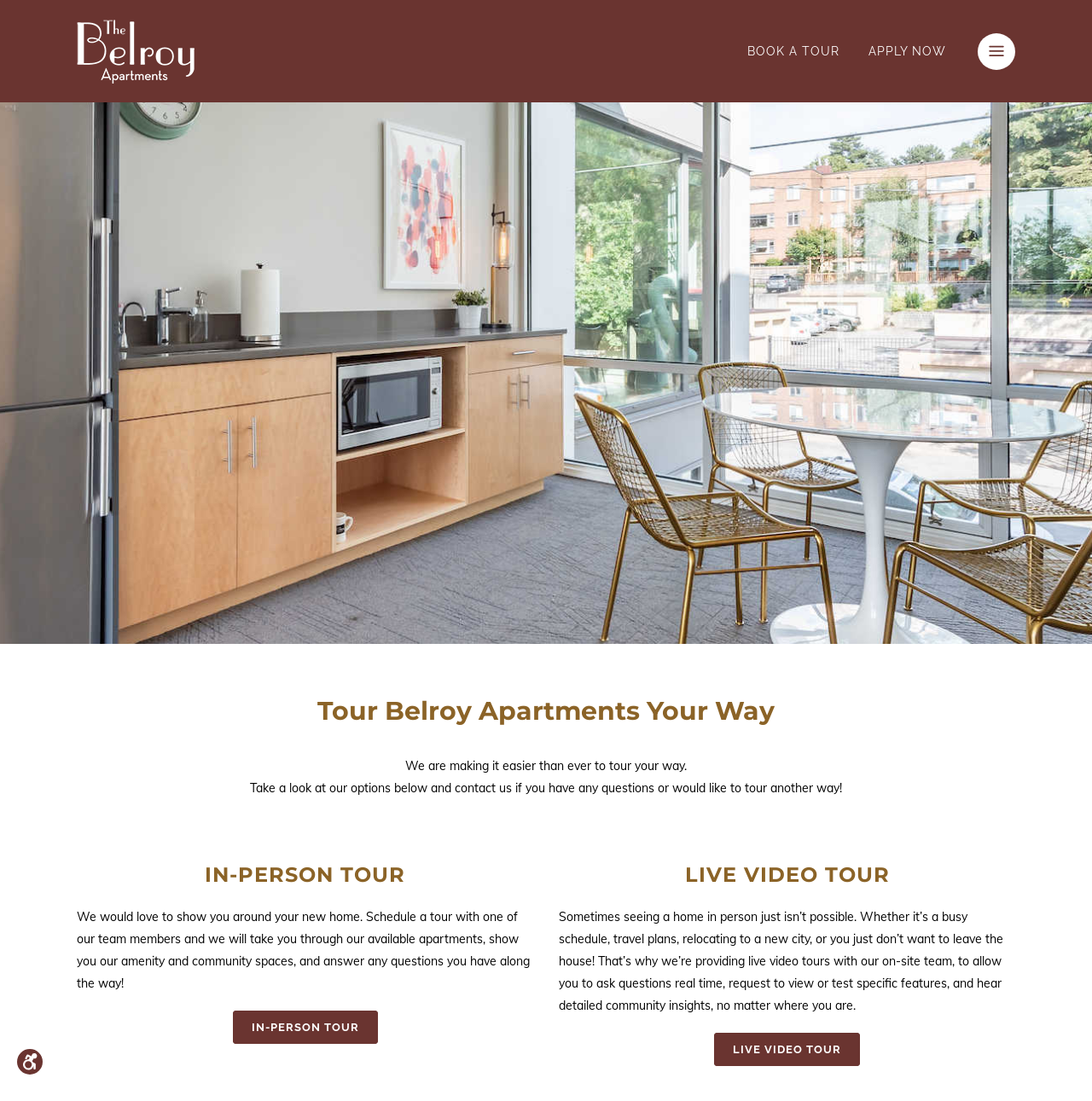Mark the bounding box of the element that matches the following description: "Skip to Content↵ENTER".

[0.016, 0.039, 0.215, 0.083]